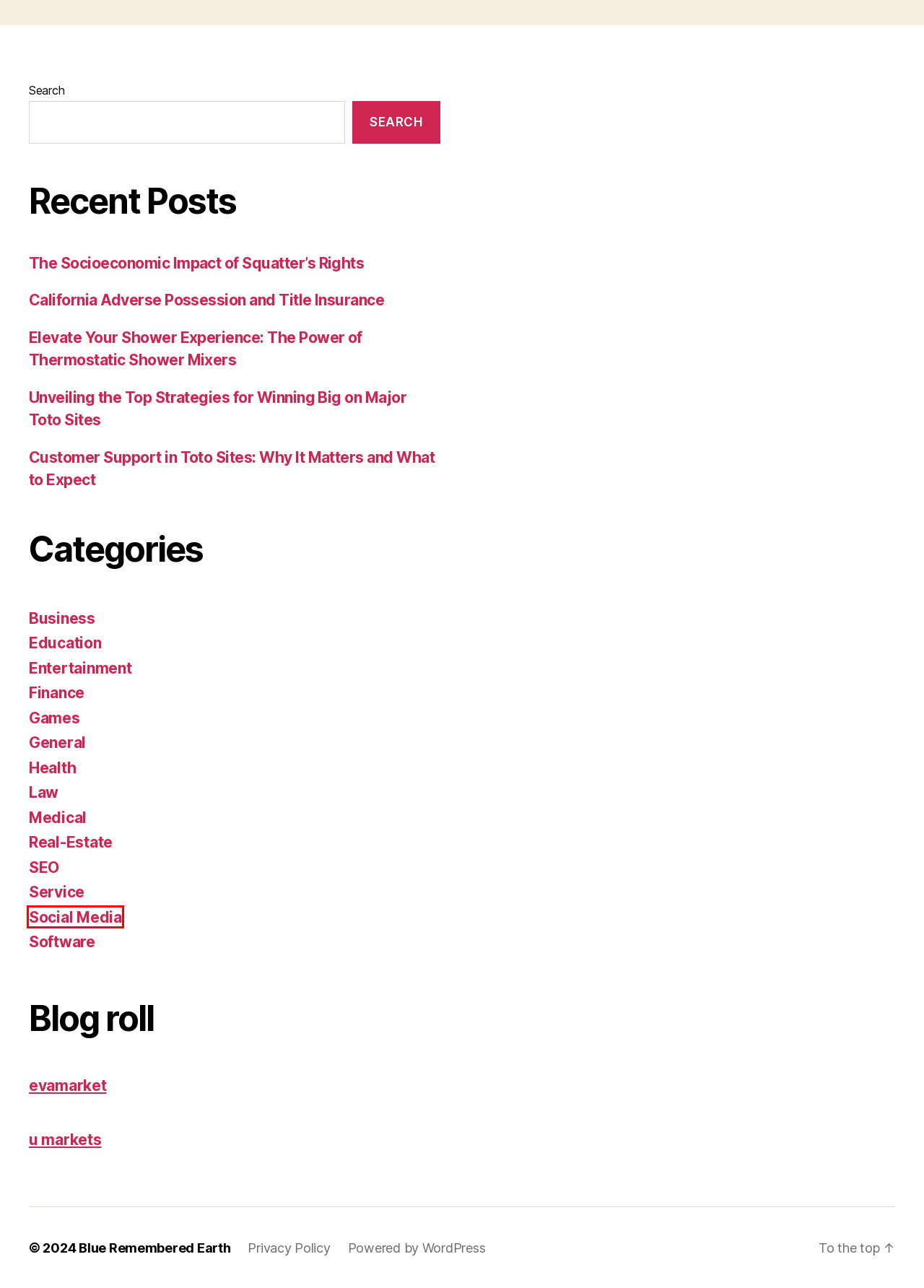A screenshot of a webpage is provided, featuring a red bounding box around a specific UI element. Identify the webpage description that most accurately reflects the new webpage after interacting with the selected element. Here are the candidates:
A. Service – Blue Remembered Earth
B. The Socioeconomic Impact of Squatter’s Rights – Blue Remembered Earth
C. Customer Support in Toto Sites: Why It Matters and What to Expect – Blue Remembered Earth
D. Social Media – Blue Remembered Earth
E. Software – Blue Remembered Earth
F. Entertainment – Blue Remembered Earth
G. Elevate Your Shower Experience: The Power of Thermostatic Shower Mixers – Blue Remembered Earth
H. Business – Blue Remembered Earth

D